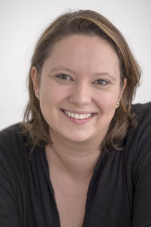Where did Dr. Vincendeau earn her Ph.D.?
Using the image, provide a concise answer in one word or a short phrase.

Ludwig-Maximilians-University